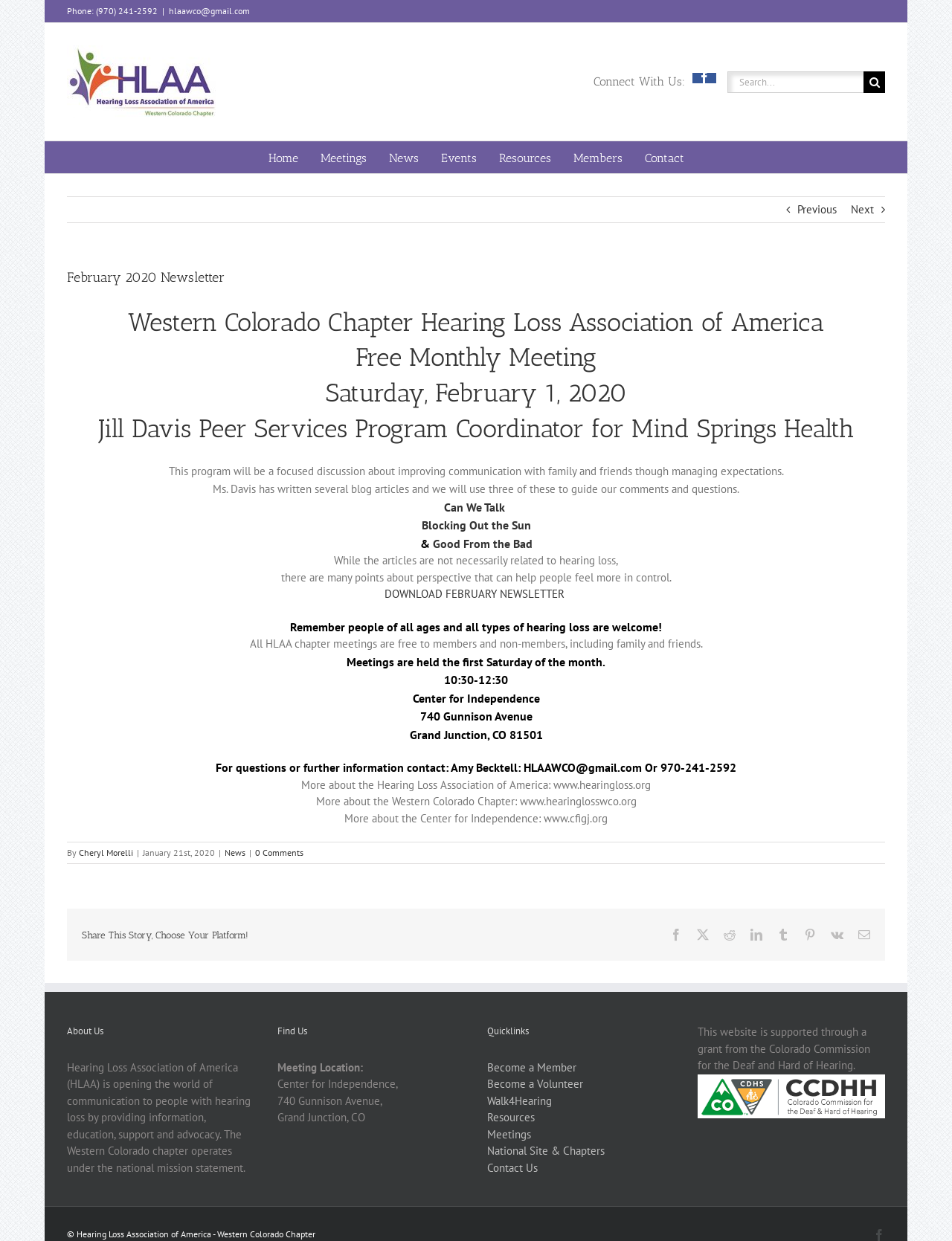Generate a thorough description of the webpage.

The webpage is about the Western Colorado Chapter of the Hearing Loss Association of America. At the top, there is a logo of the Hearing Loss Association, a phone number, and an email address. Below that, there are links to connect with the organization on Facebook and a search bar.

The main content of the page is an article about the February 2020 newsletter. The article announces a free monthly meeting on Saturday, February 1, 2020, featuring Jill Davis, a Peer Services Program Coordinator for Mind Springs Health. The meeting will focus on improving communication with family and friends by managing expectations. The article also mentions that Ms. Davis has written several blog articles, which will be used to guide the discussion.

There are three links to Ms. Davis' blog articles: "Can We Talk", "Blocking Out the Sun", and "Good From the Bad". The article also reminds readers that people of all ages and types of hearing loss are welcome to attend the meeting, which is free and open to members and non-members.

Below the article, there is a section with links to download the February newsletter and to share the story on various social media platforms. There is also a section with information about the Hearing Loss Association of America, the Western Colorado chapter, and the Center for Independence, where the meetings are held.

At the bottom of the page, there are three columns with information about the organization. The first column is about the organization's mission, the second column provides information about the meeting location, and the third column has quick links to become a member, volunteer, participate in the Walk4Hearing, and access resources.